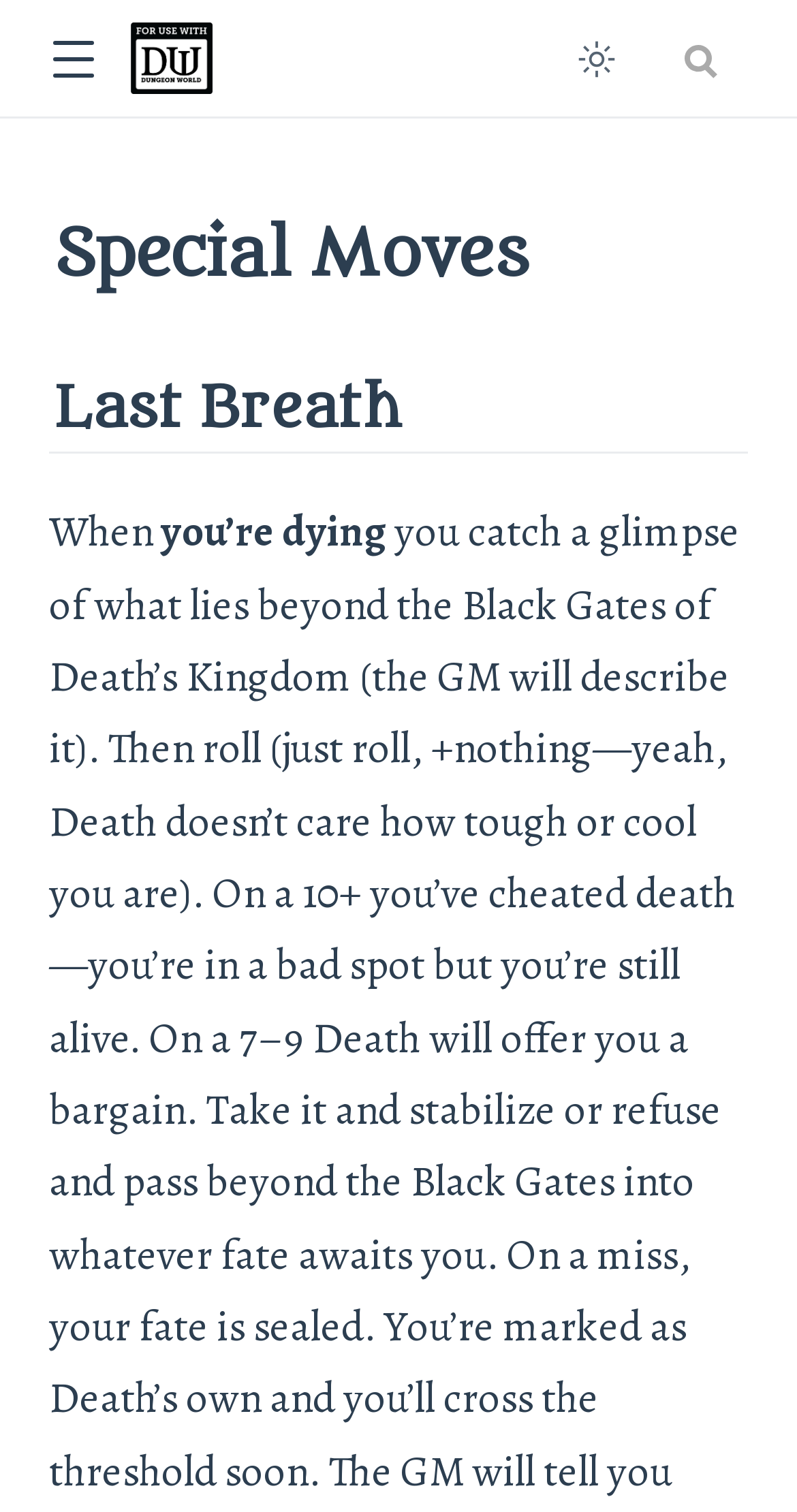Calculate the bounding box coordinates of the UI element given the description: "title="toggle sidebar"".

[0.041, 0.013, 0.142, 0.066]